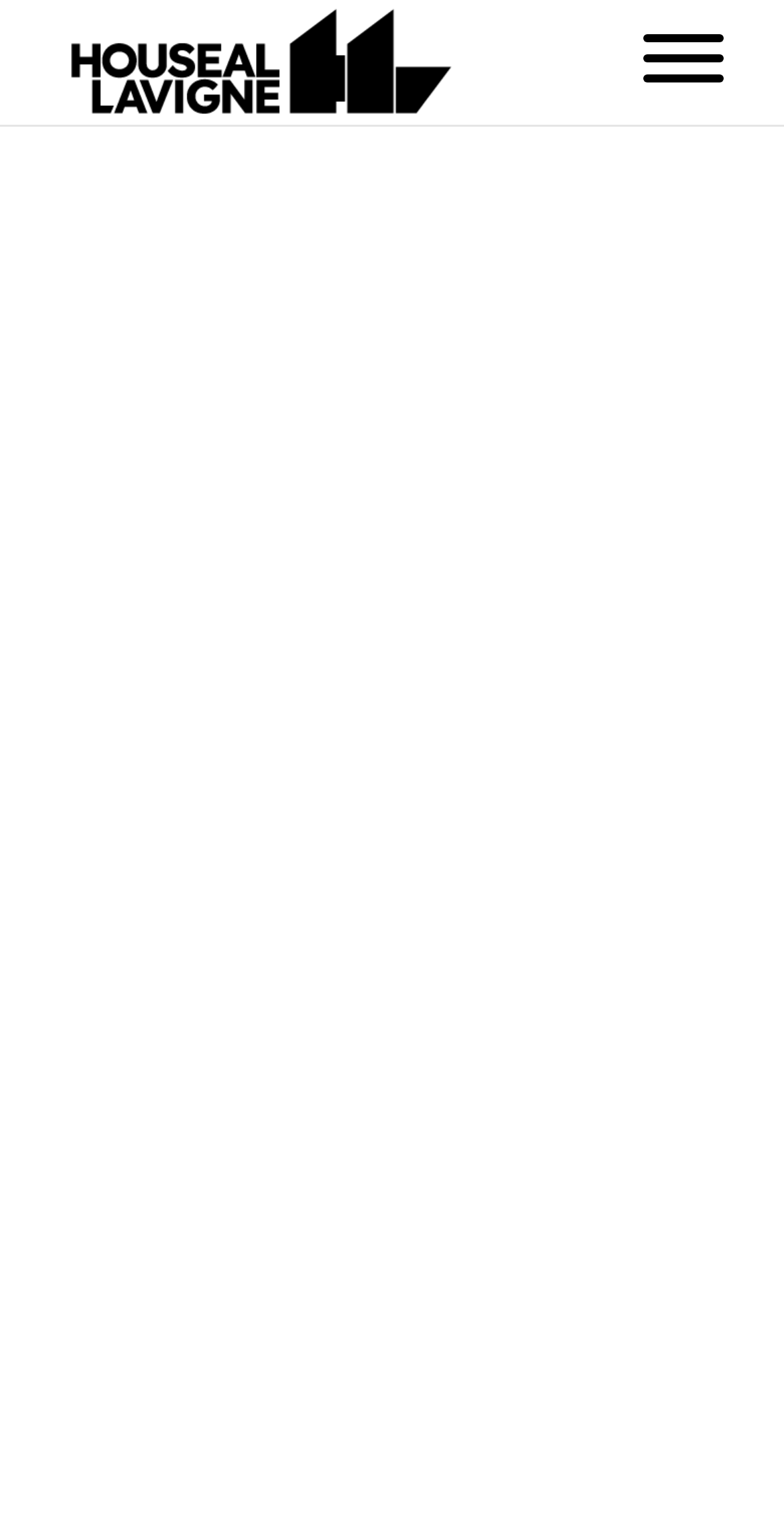Please identify and generate the text content of the webpage's main heading.

Bentonville Community Plan